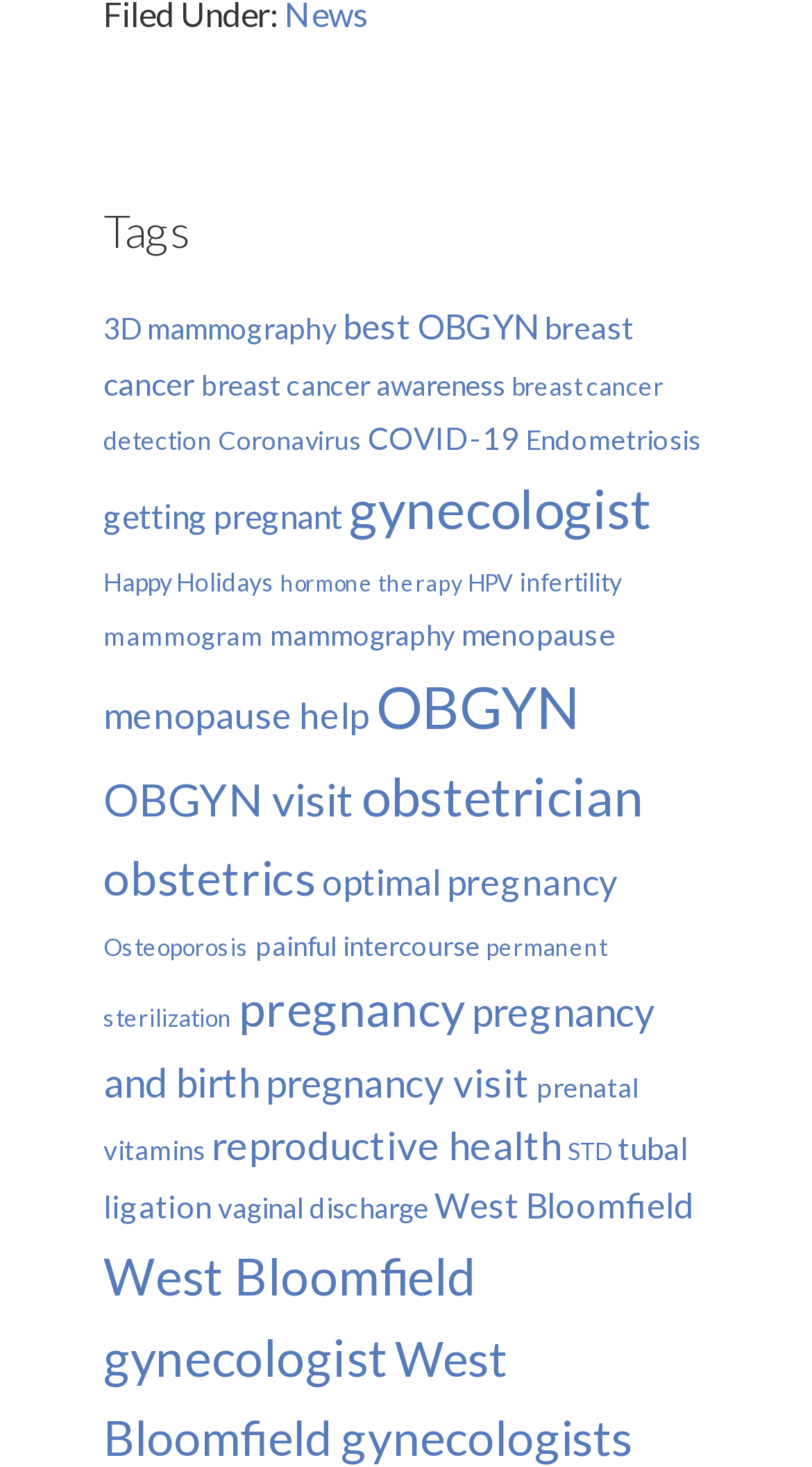Identify the bounding box of the UI element described as follows: "West Bloomfield". Provide the coordinates as four float numbers in the range of 0 to 1 [left, top, right, bottom].

[0.535, 0.808, 0.855, 0.836]